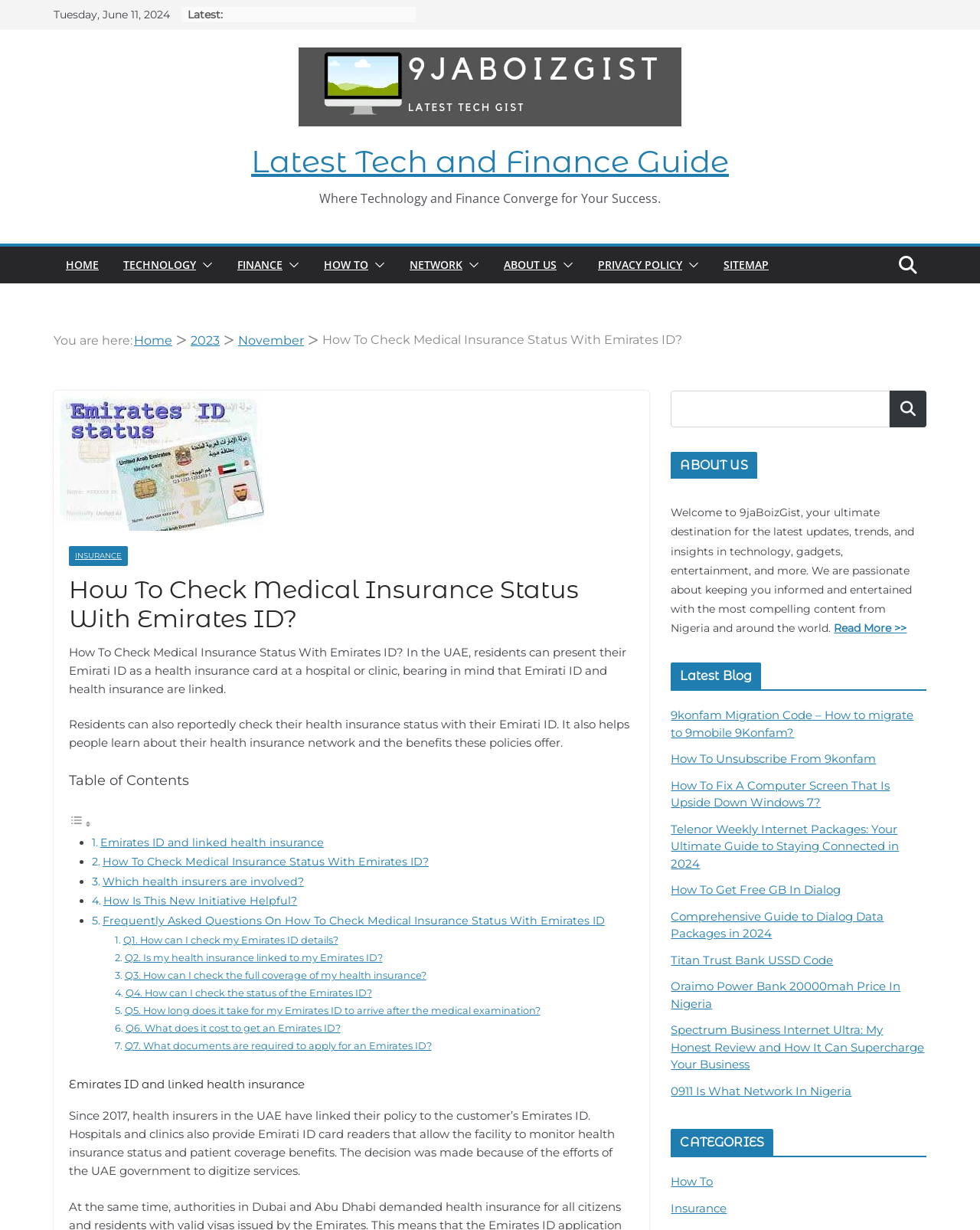Please locate the UI element described by "Titan Trust Bank USSD Code" and provide its bounding box coordinates.

[0.685, 0.774, 0.85, 0.786]